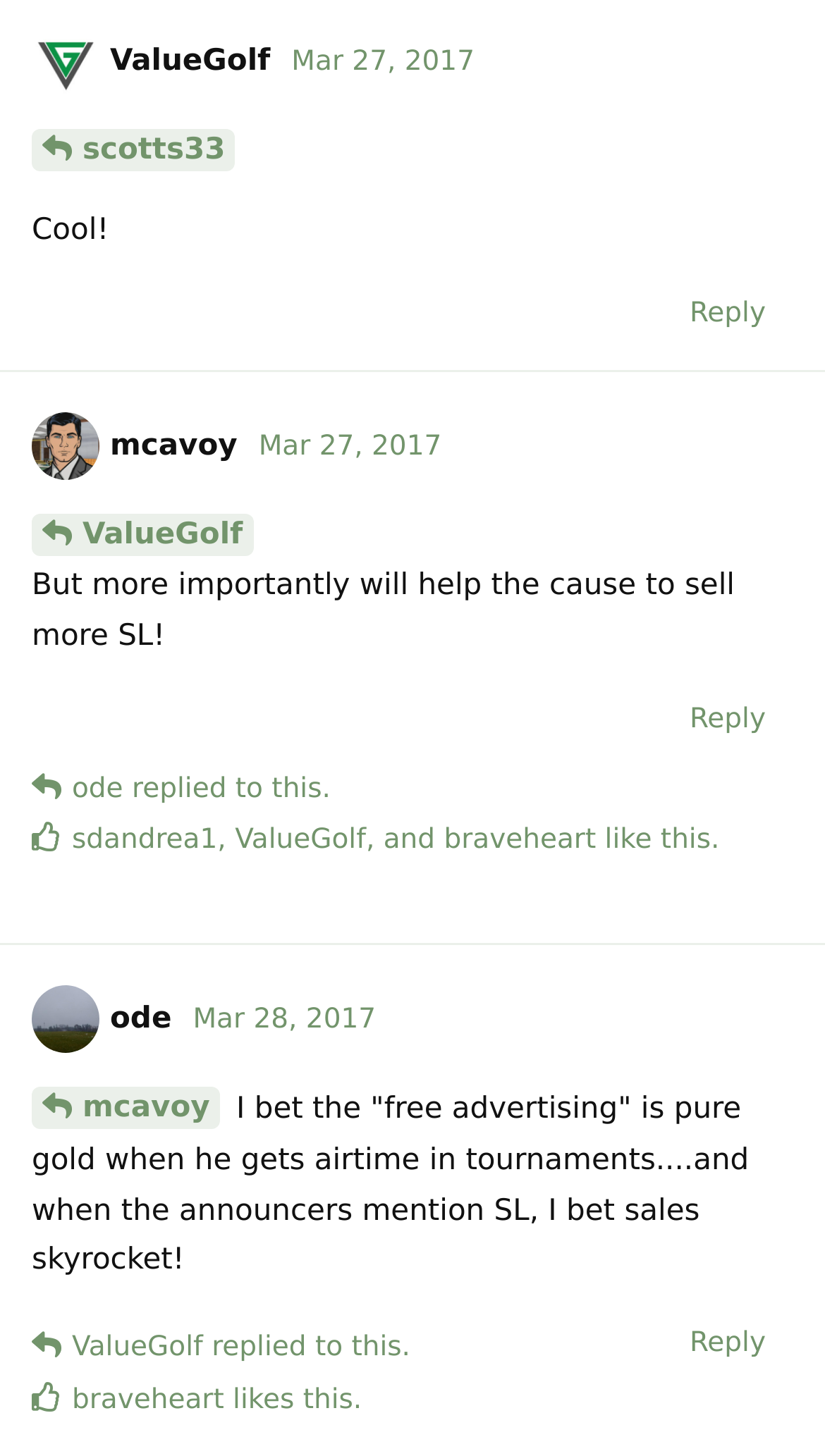Give a one-word or short phrase answer to this question: 
What is the name of the website?

ValueGolf